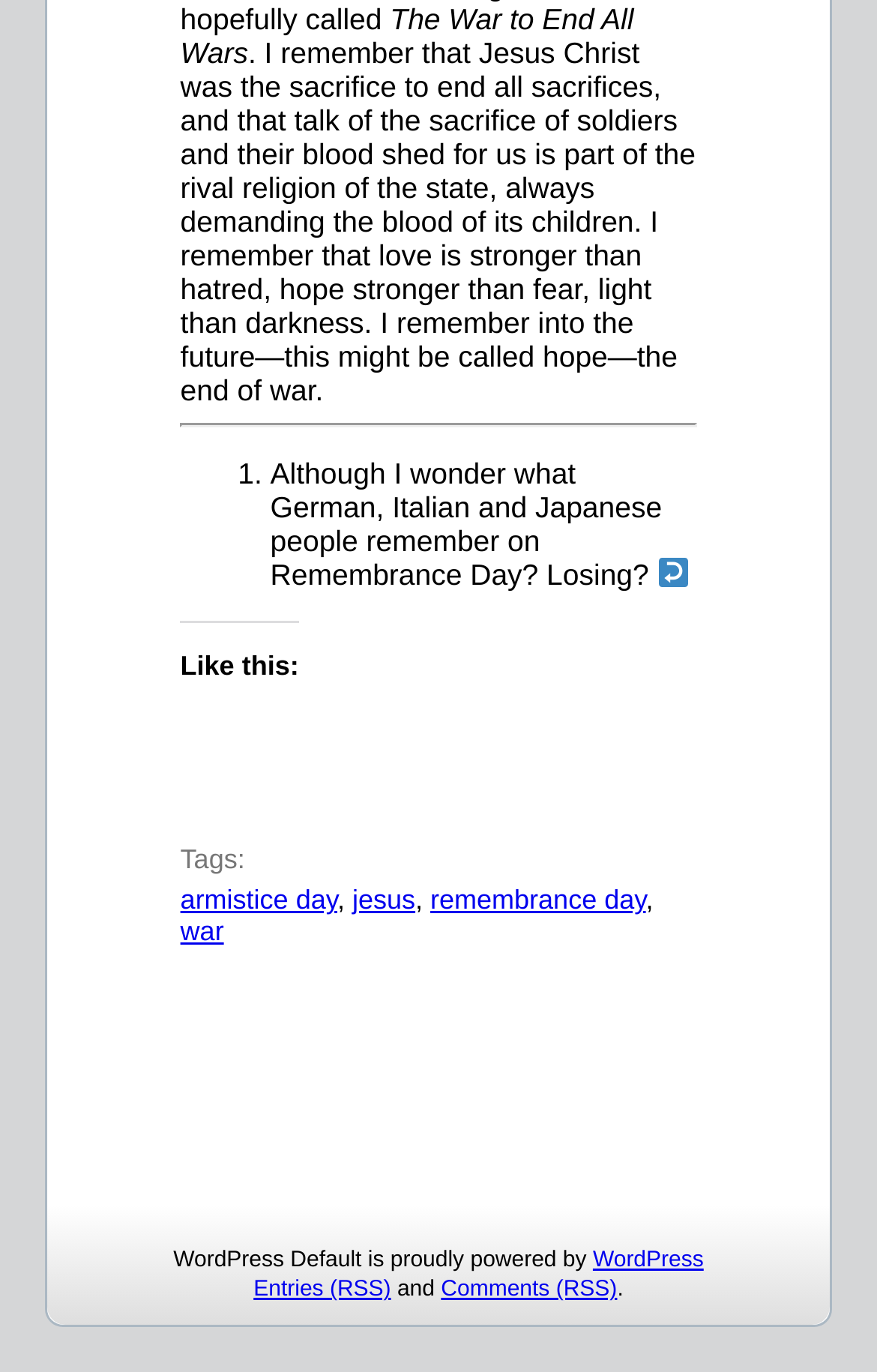Please identify the bounding box coordinates of the area I need to click to accomplish the following instruction: "Visit the 'Like or Reblog' page".

[0.206, 0.517, 0.794, 0.607]